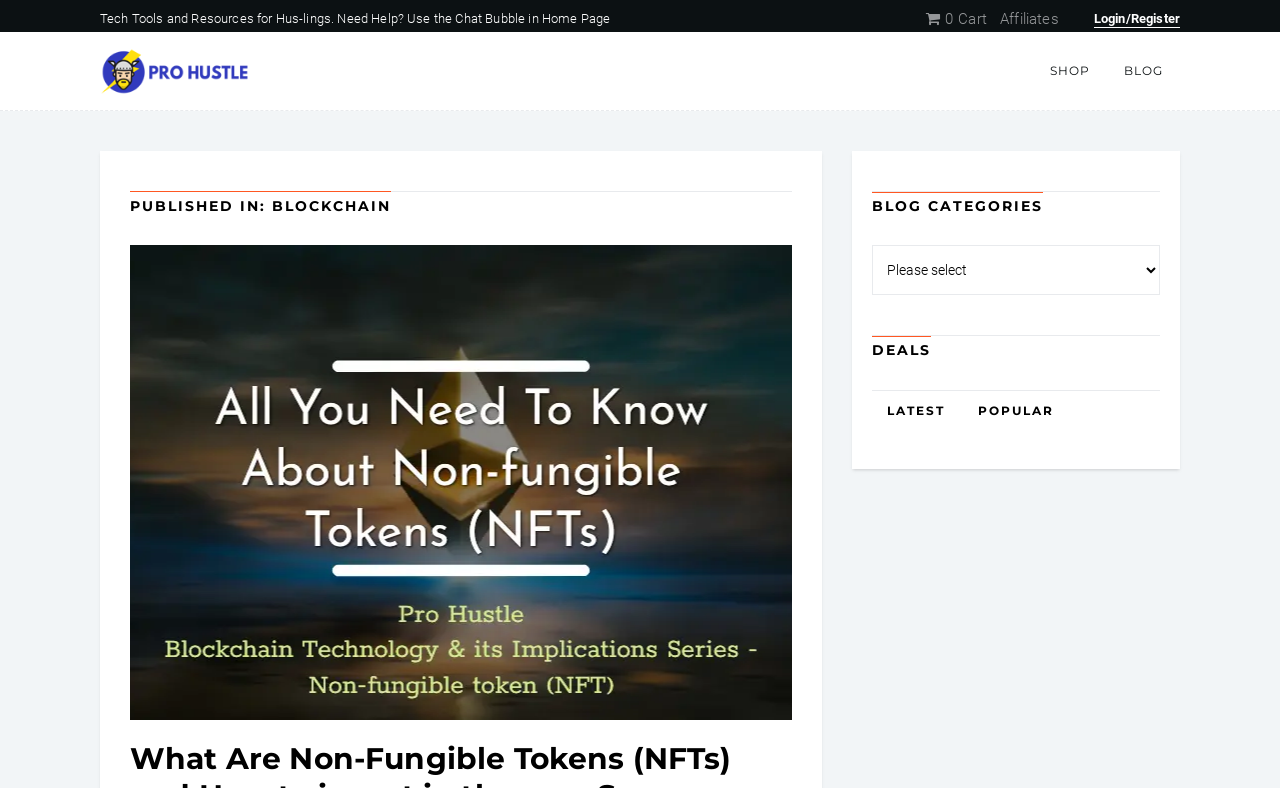Locate the bounding box coordinates of the clickable element to fulfill the following instruction: "Go to the shop page". Provide the coordinates as four float numbers between 0 and 1 in the format [left, top, right, bottom].

[0.807, 0.04, 0.865, 0.139]